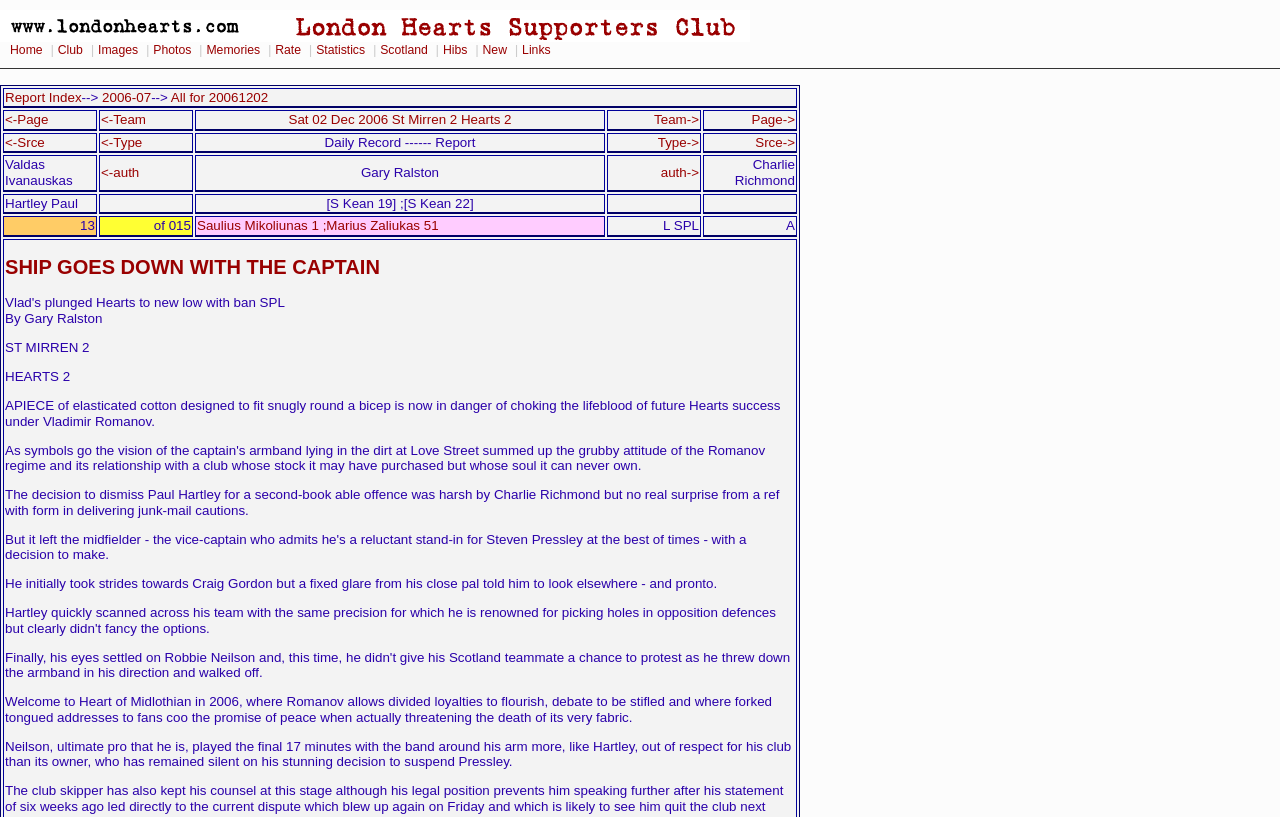Determine the bounding box coordinates of the element that should be clicked to execute the following command: "Read article by Gary Ralston".

[0.004, 0.381, 0.08, 0.399]